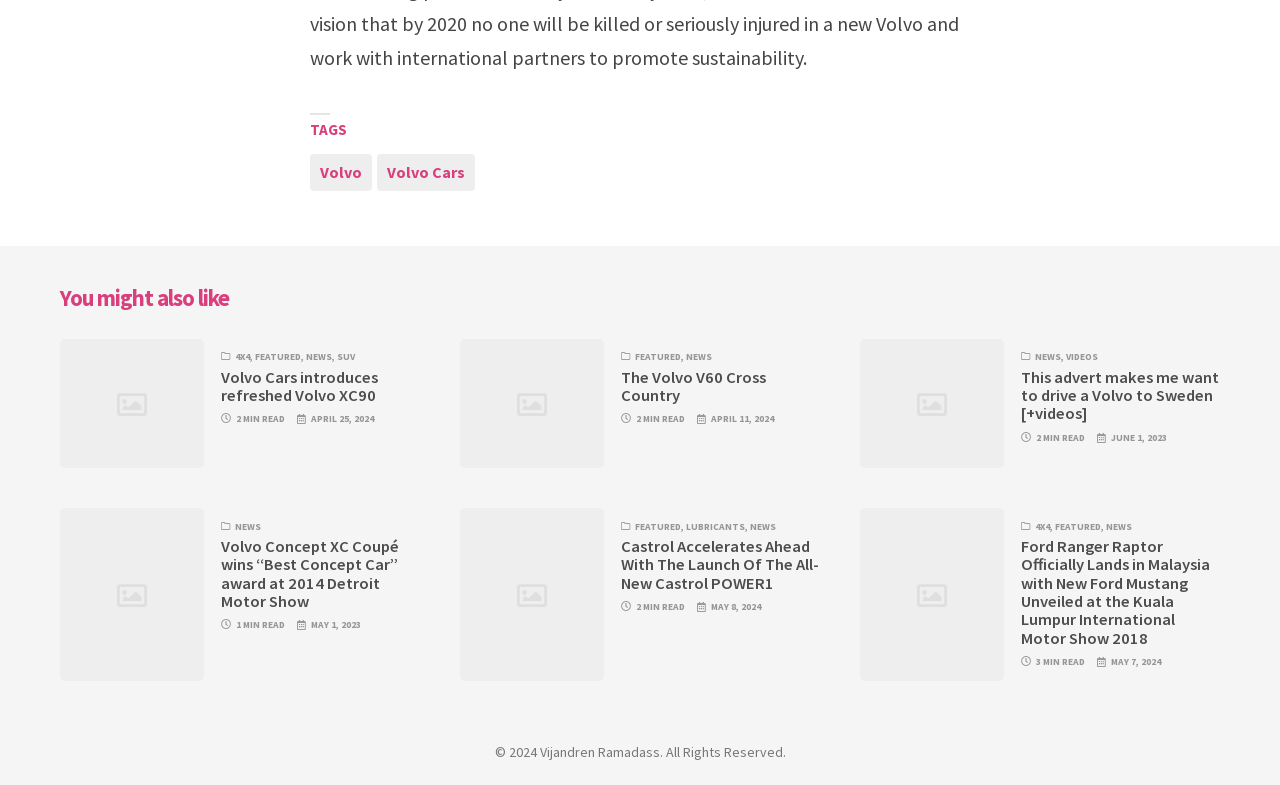Carefully examine the image and provide an in-depth answer to the question: What is the category of the first article?

I looked at the first article element and found a link with the text '4X4', which suggests that the category of the first article is 4X4.